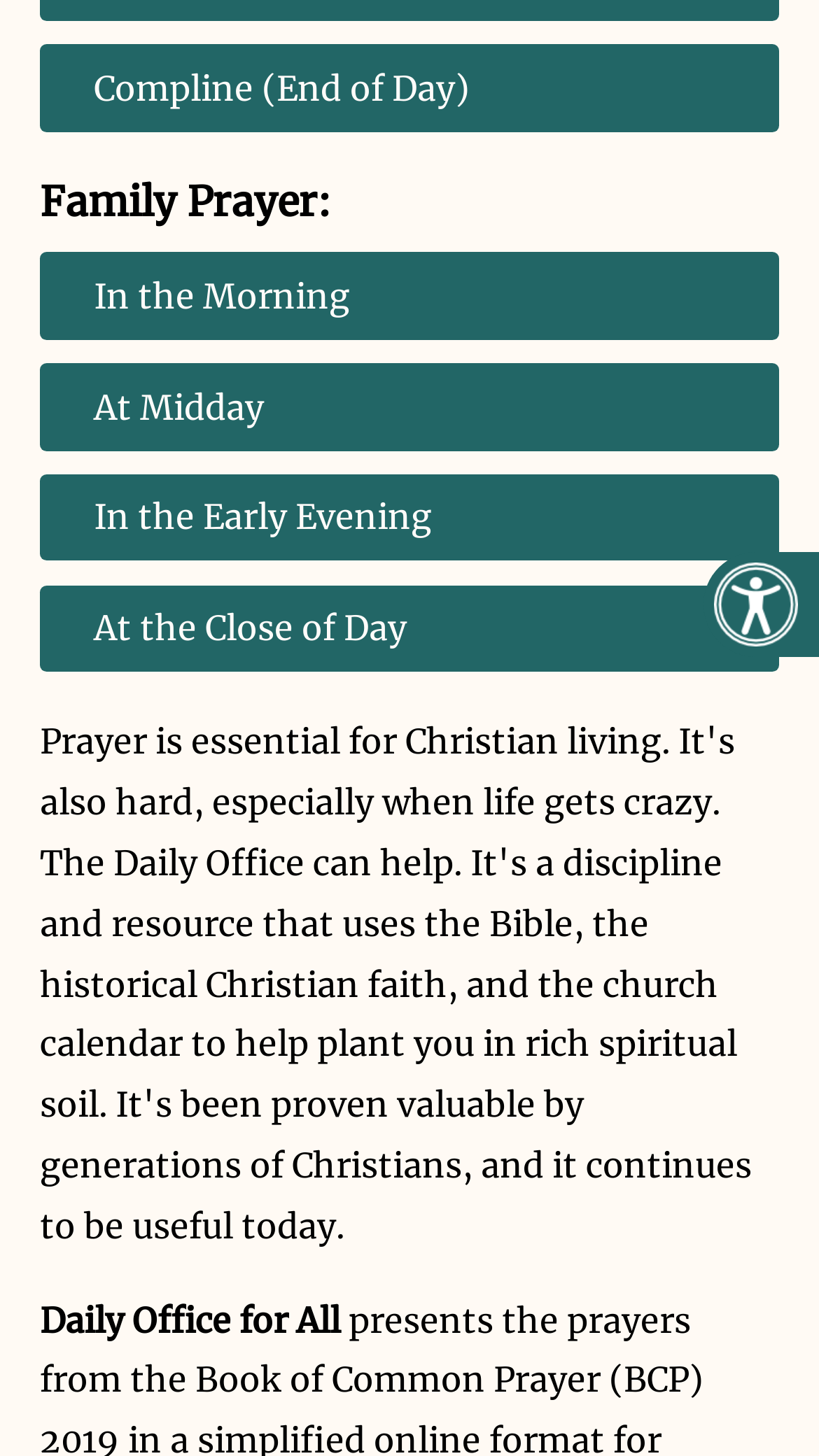Provide the bounding box coordinates for the specified HTML element described in this description: "In the Morning". The coordinates should be four float numbers ranging from 0 to 1, in the format [left, top, right, bottom].

[0.049, 0.173, 0.951, 0.233]